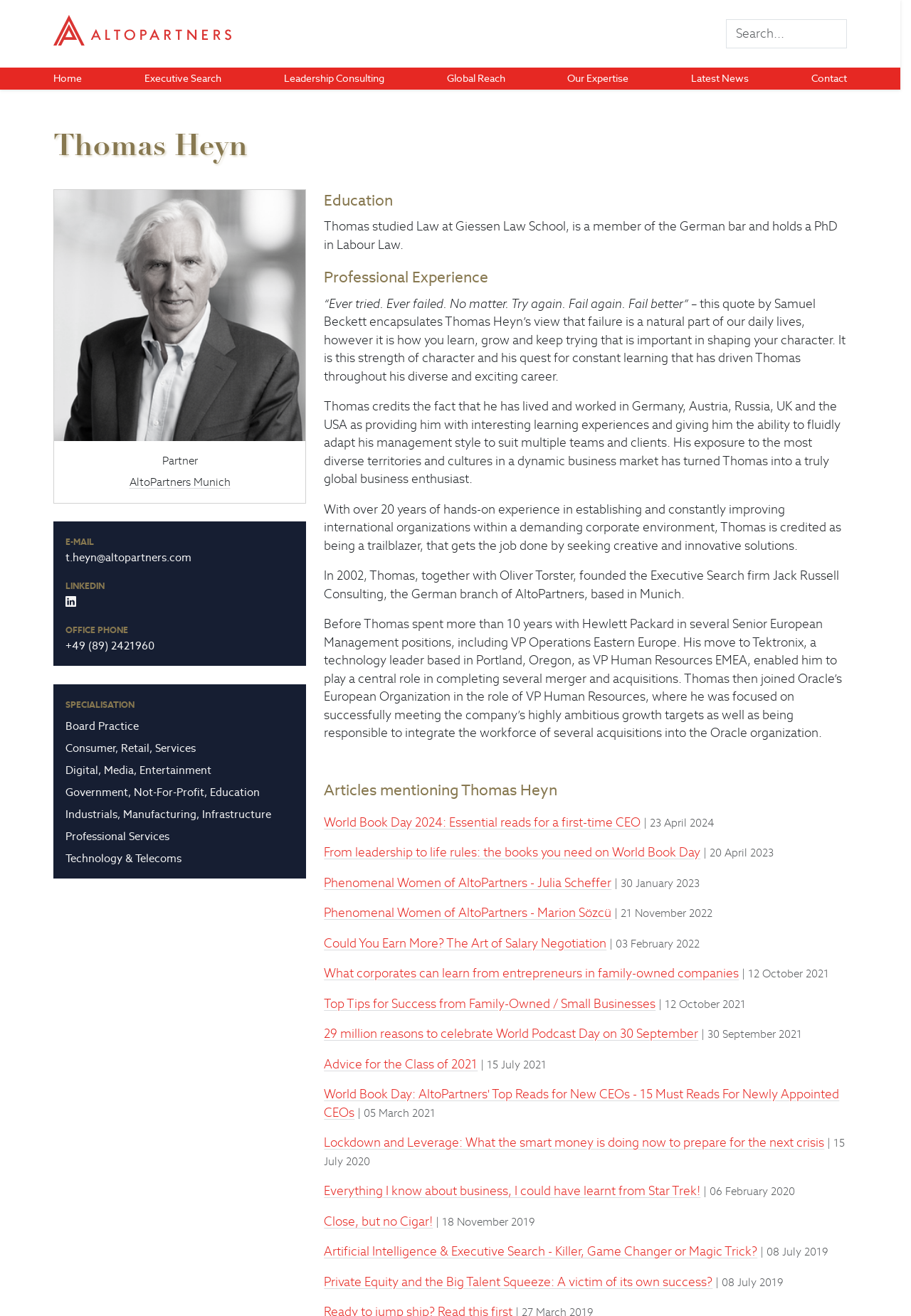What is the name of the person on this webpage?
Provide a fully detailed and comprehensive answer to the question.

The webpage has a heading 'Thomas Heyn' which suggests that the webpage is about a person named Thomas Heyn. Additionally, there are several links and text mentioning 'Thomas Heyn' throughout the webpage.